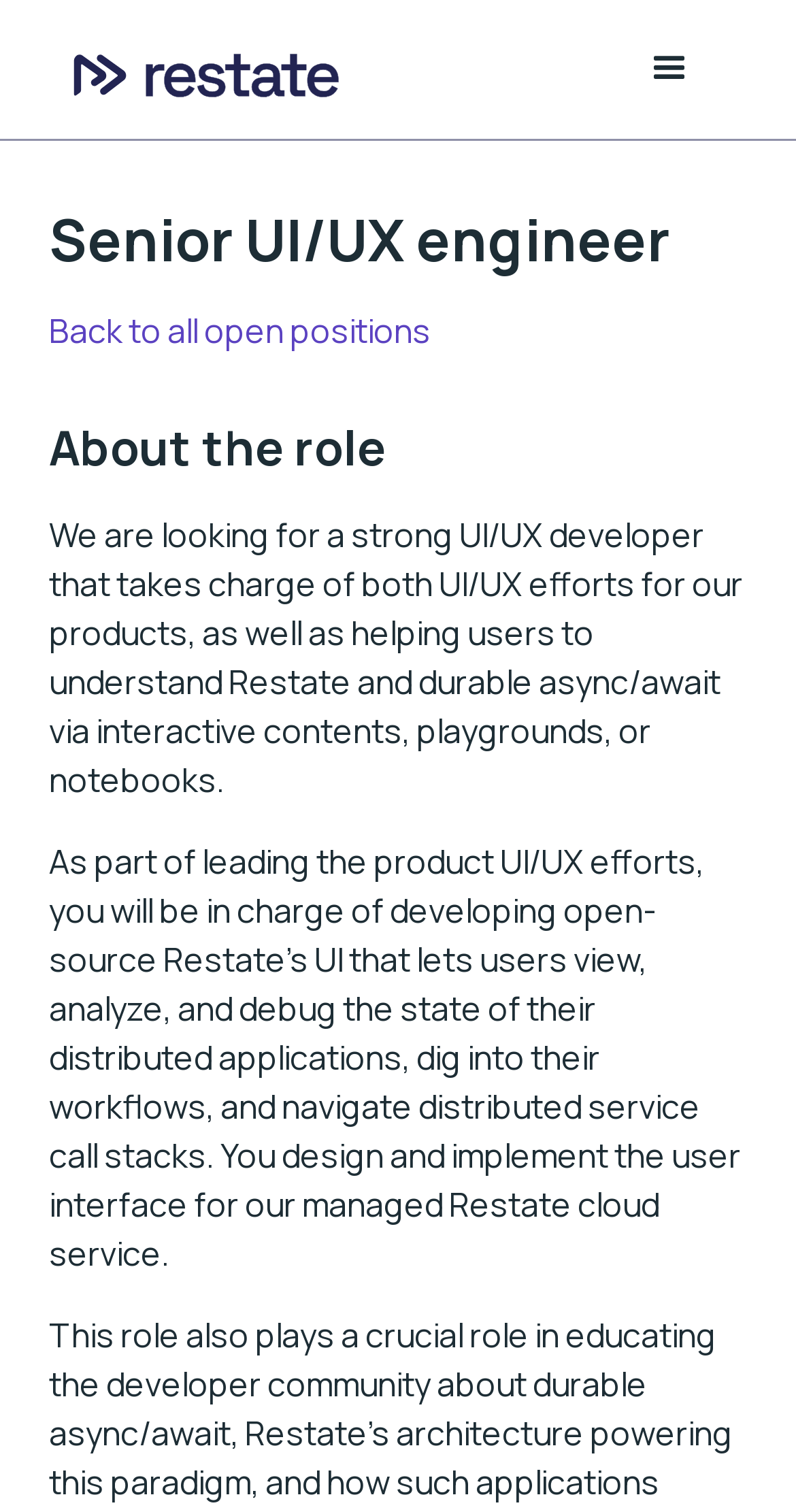Bounding box coordinates should be provided in the format (top-left x, top-left y, bottom-right x, bottom-right y) with all values between 0 and 1. Identify the bounding box for this UI element: aria-label="Open main menu"

[0.744, 0.0, 0.938, 0.092]